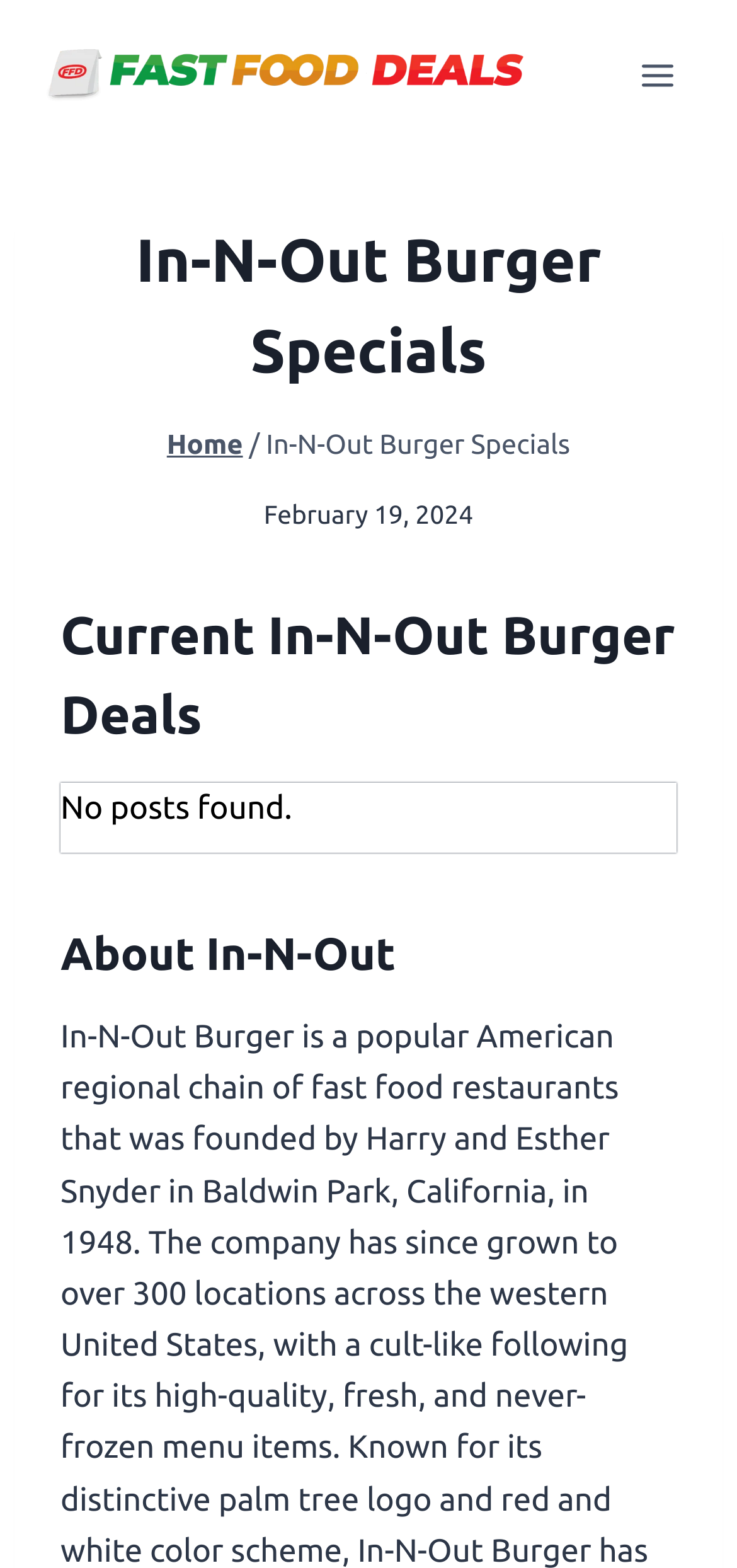Produce a meticulous description of the webpage.

The webpage is about In-N-Out Burger, featuring their specials, deals, and discounts. At the top left, there is a fast food deals logo, which is also a link. To the right of the logo, there is an "Open menu" button. 

Below the logo and the button, there is a header section that spans across the page. Within this section, there is a heading that reads "In-N-Out Burger Specials" at the top, followed by a navigation section with breadcrumbs. The breadcrumbs display the path "Home / In-N-Out Burger Specials". 

Below the breadcrumbs, there is a time element showing the current date, "February 19, 2024". 

Further down, there are three main sections. The first section is headed by "Current In-N-Out Burger Deals", but it appears to be empty, with a message "No posts found." 

The second section is headed by "About In-N-Out", but its content is not specified.